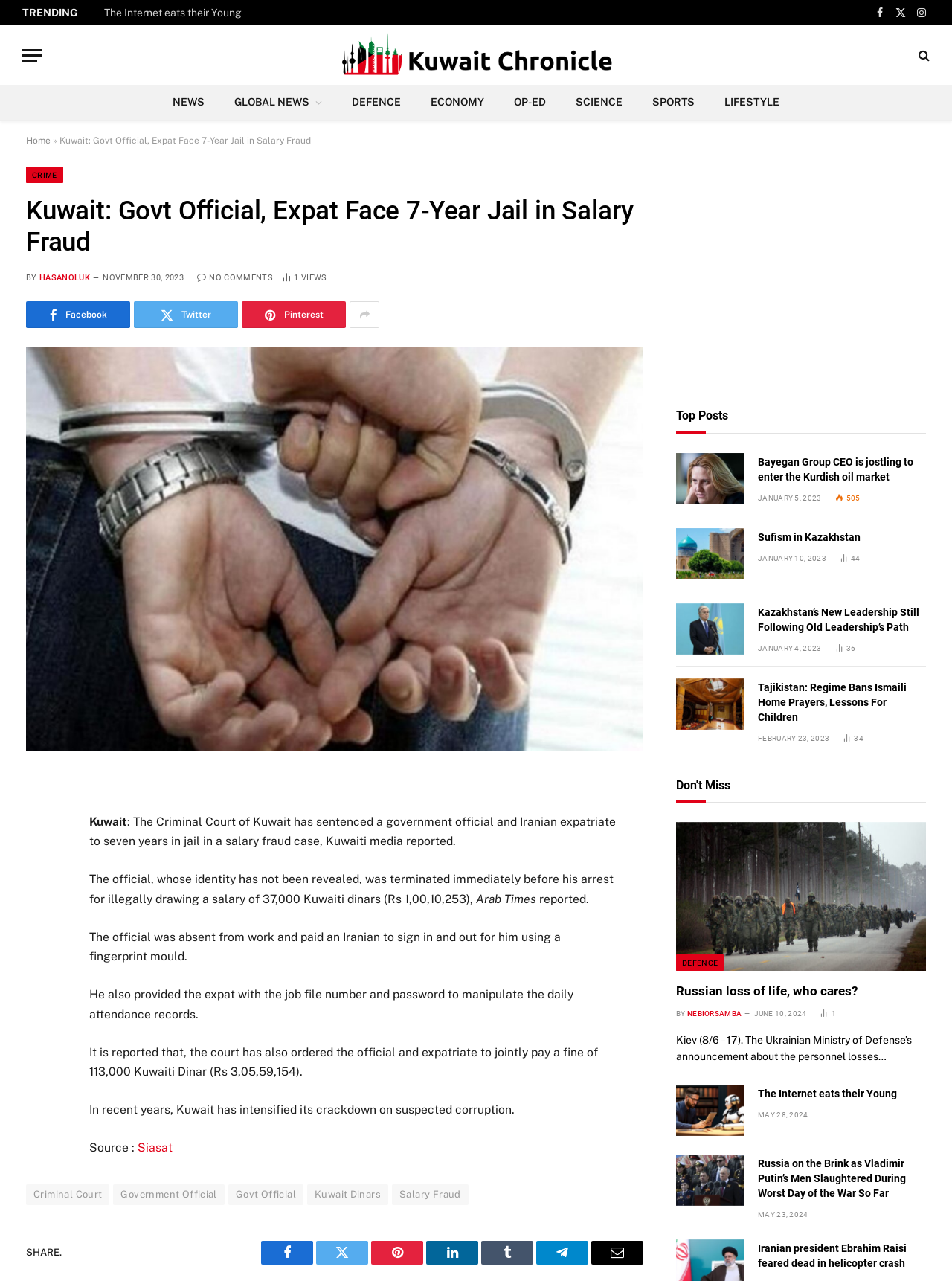Create a detailed summary of the webpage's content and design.

This webpage is an article from Kuwait Chronicle, a news website. At the top, there is a menu button and a "TRENDING" label. To the right of these elements, there are social media links, including Facebook, Twitter, and Instagram. Below these, there is a horizontal navigation bar with links to different sections of the website, such as "NEWS", "GLOBAL NEWS", "DEFENCE", and others.

The main article is titled "Kuwait: Govt Official, Expat Face 7-Year Jail in Salary Fraud" and is written by HASANOLUK. The article has a timestamp of November 30, 2023, and has 1 view. Below the title, there are social media sharing links and a "NO COMMENTS" label.

The article itself is a news report about a government official and an Iranian expatriate who have been sentenced to seven years in jail for salary fraud. The official was terminated immediately before his arrest for illegally drawing a salary of 37,000 Kuwaiti dinars. The article provides details about the case, including how the official was absent from work and paid the expat to sign in and out for him using a fingerprint mould.

To the right of the article, there is a section with a heading "Top Posts" and a list of article links, including "Bayegan Group CEO is jostling to enter the Kurdish oil market" and "Sufism in Kazakhstan". Each article link has a timestamp and a view count.

At the bottom of the page, there are social media sharing links and a "SHARE" label. There is also a section with links to related topics, such as "Criminal Court", "Government Official", and "Salary Fraud".